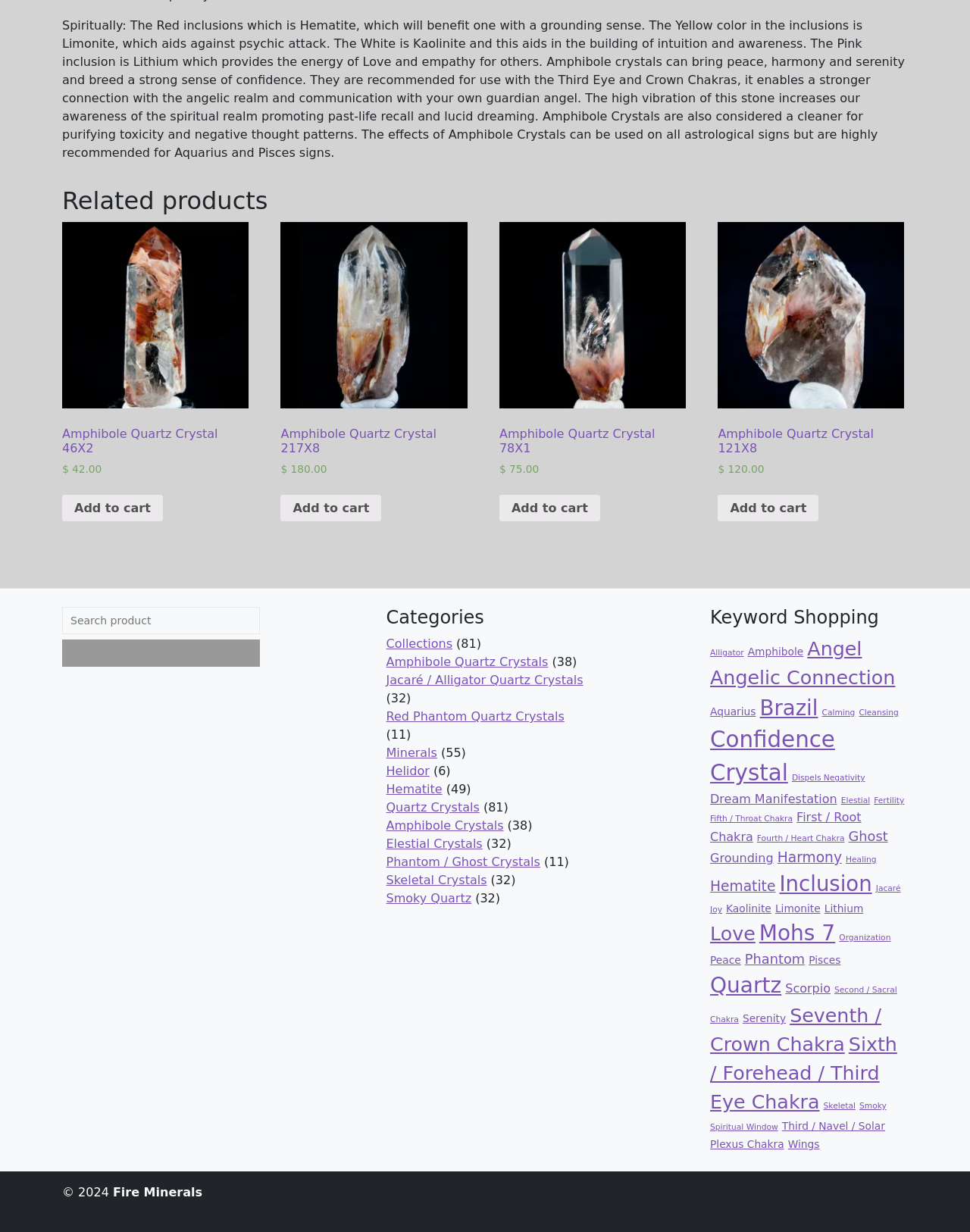Identify the bounding box coordinates for the element you need to click to achieve the following task: "Explore Amphibole Quartz Crystals". The coordinates must be four float values ranging from 0 to 1, formatted as [left, top, right, bottom].

[0.398, 0.531, 0.565, 0.543]